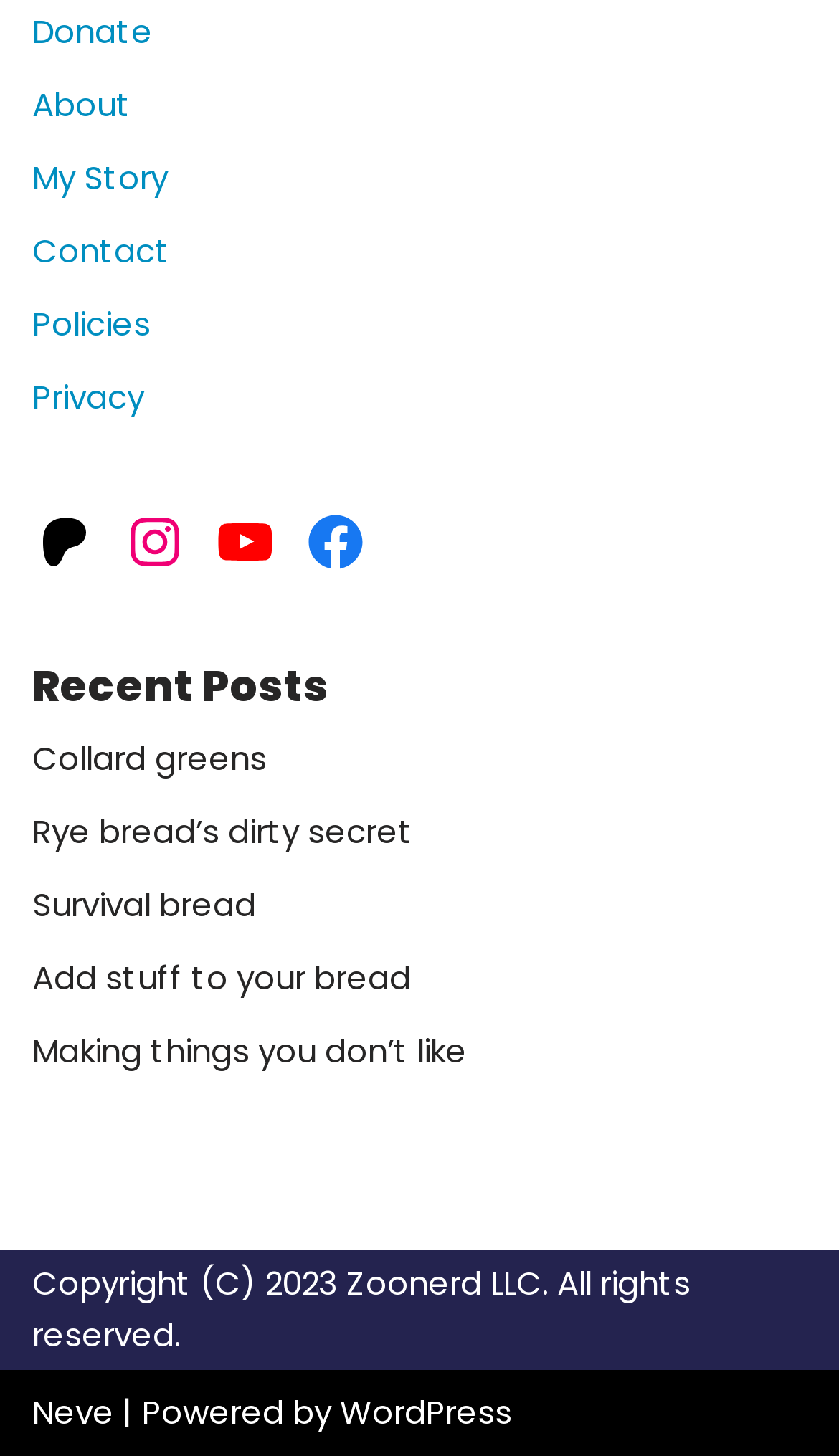Please determine the bounding box of the UI element that matches this description: Buy Anabolic Steroids Online. The coordinates should be given as (top-left x, top-left y, bottom-right x, bottom-right y), with all values between 0 and 1.

None